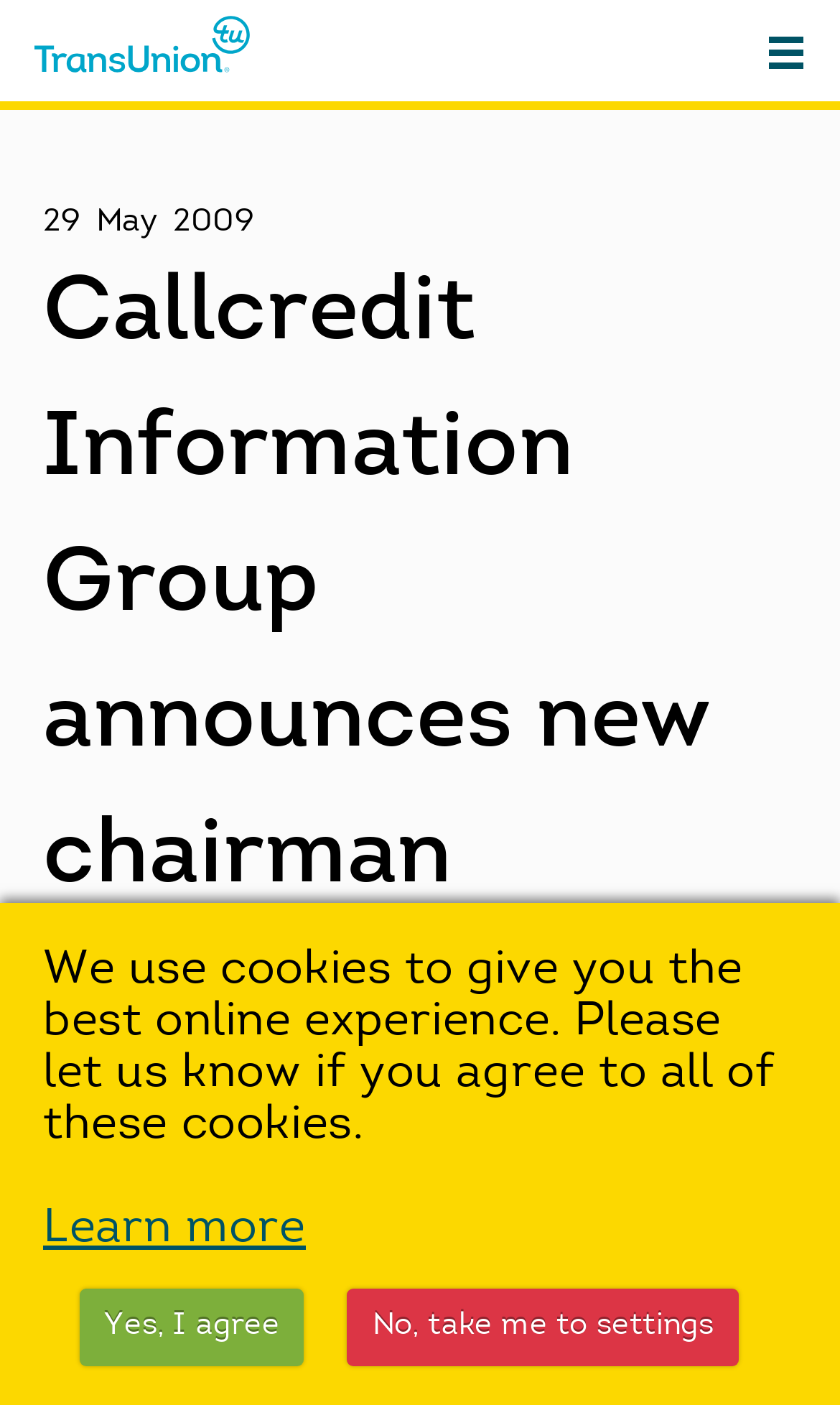Give a succinct answer to this question in a single word or phrase: 
Who is the new Chief Executive Officer?

John McAndrew